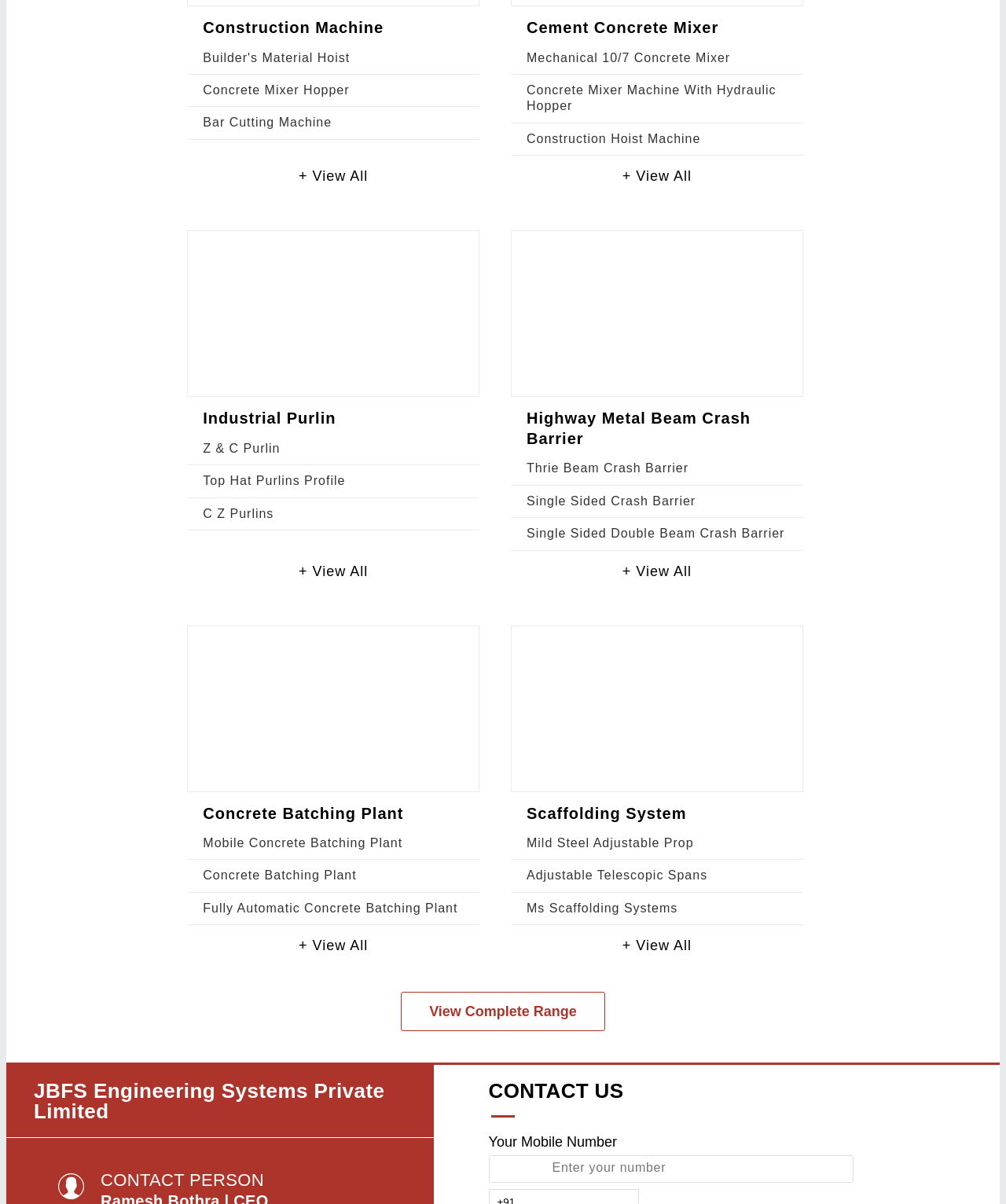Please reply to the following question with a single word or a short phrase:
What is the first construction machine listed?

Builder's Material Hoist